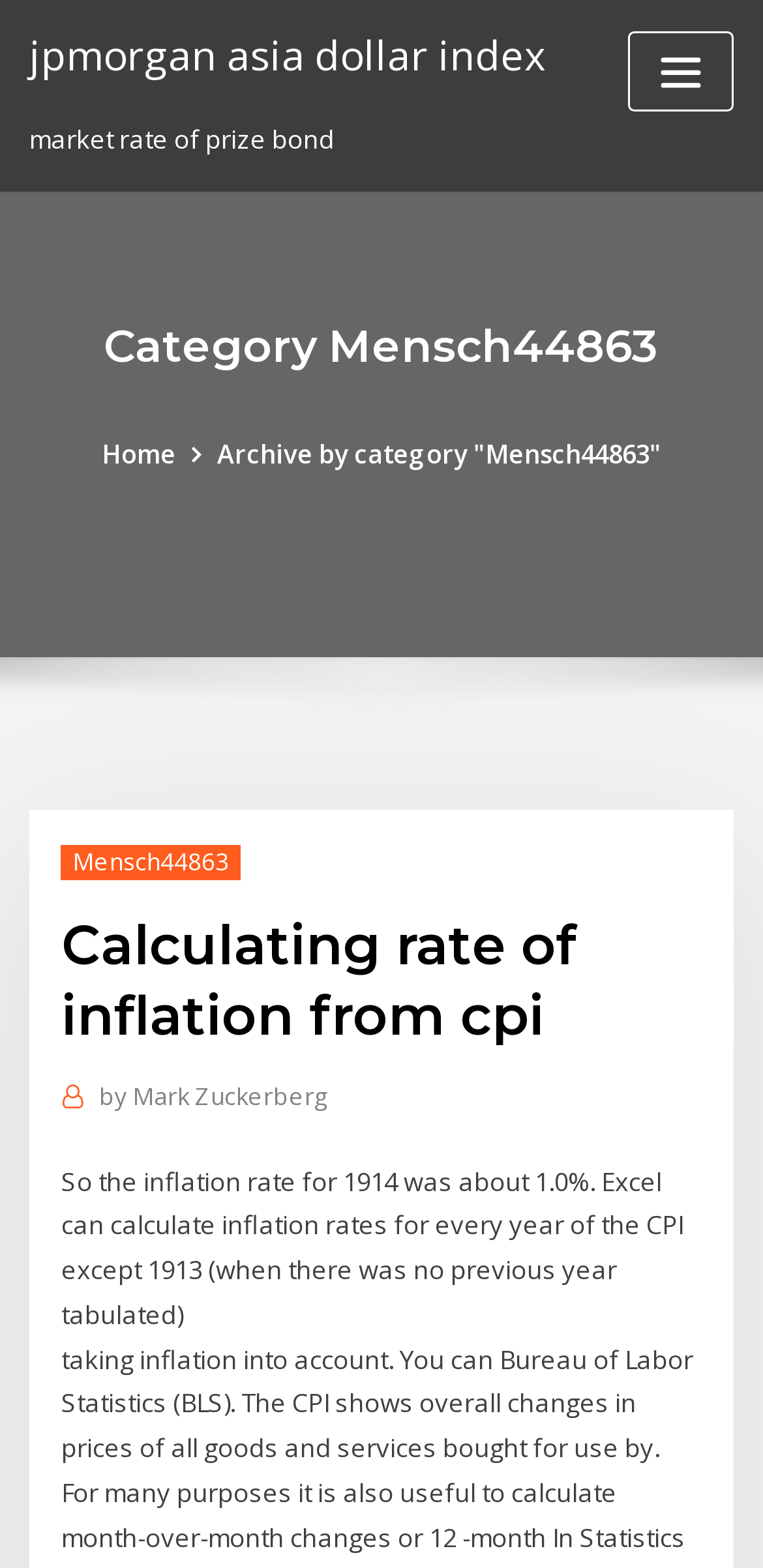Respond to the question with just a single word or phrase: 
What is the category of the webpage?

Mensch44863